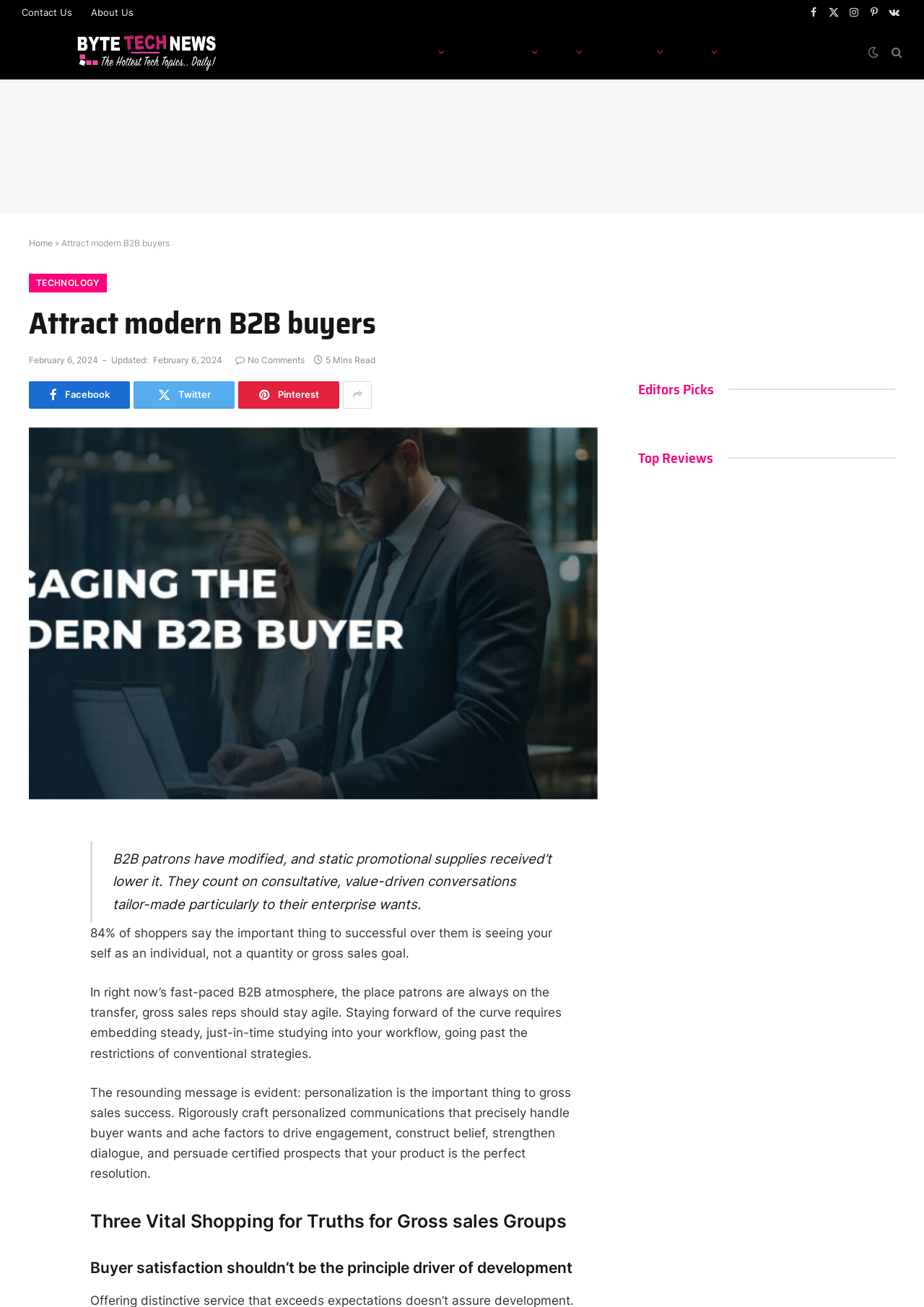How many headings are present in the article?
Answer the question with a single word or phrase by looking at the picture.

4